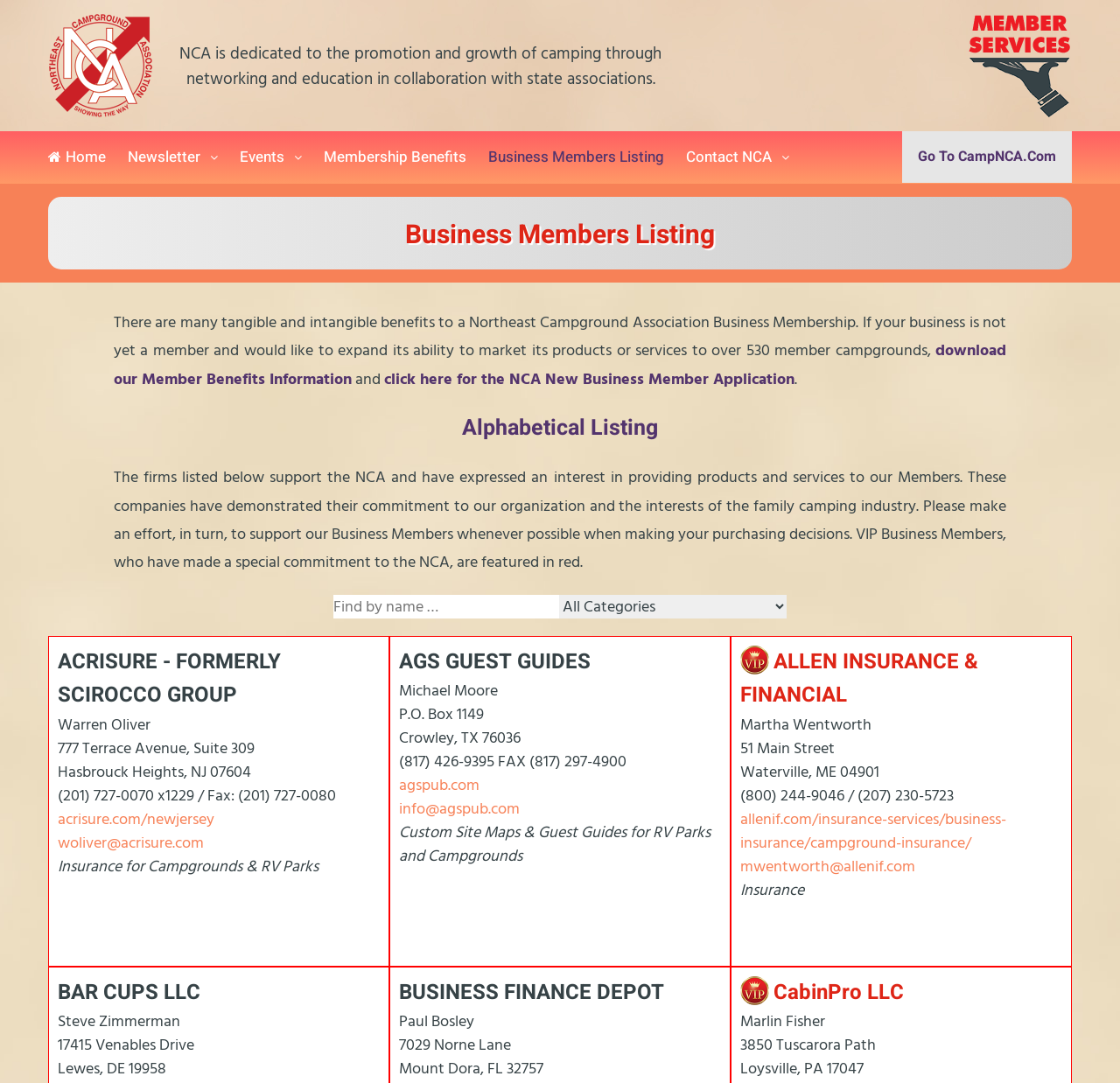Determine the bounding box coordinates of the section to be clicked to follow the instruction: "Search for a business member by name". The coordinates should be given as four float numbers between 0 and 1, formatted as [left, top, right, bottom].

[0.298, 0.549, 0.499, 0.571]